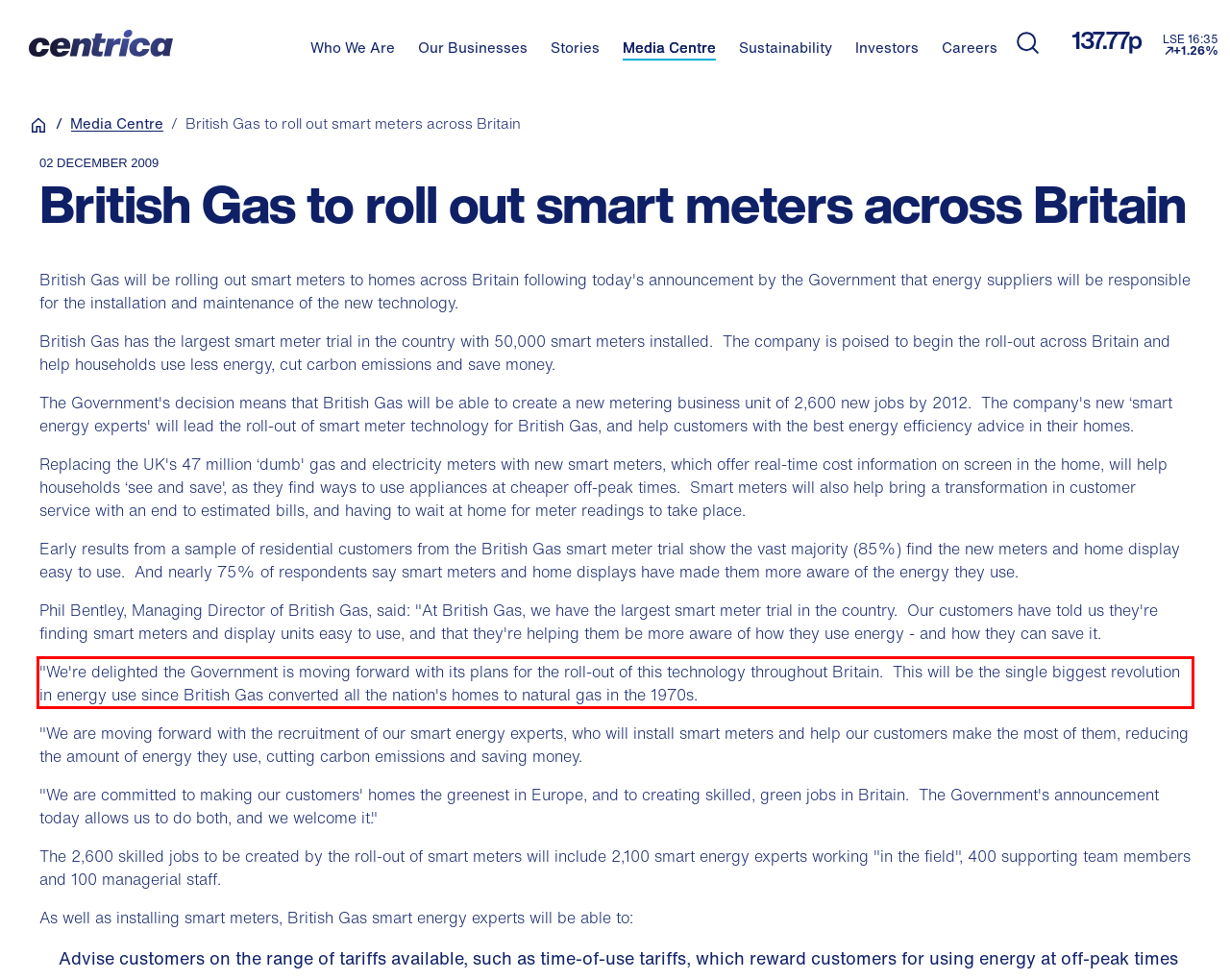Please recognize and transcribe the text located inside the red bounding box in the webpage image.

"We're delighted the Government is moving forward with its plans for the roll-out of this technology throughout Britain. This will be the single biggest revolution in energy use since British Gas converted all the nation's homes to natural gas in the 1970s.